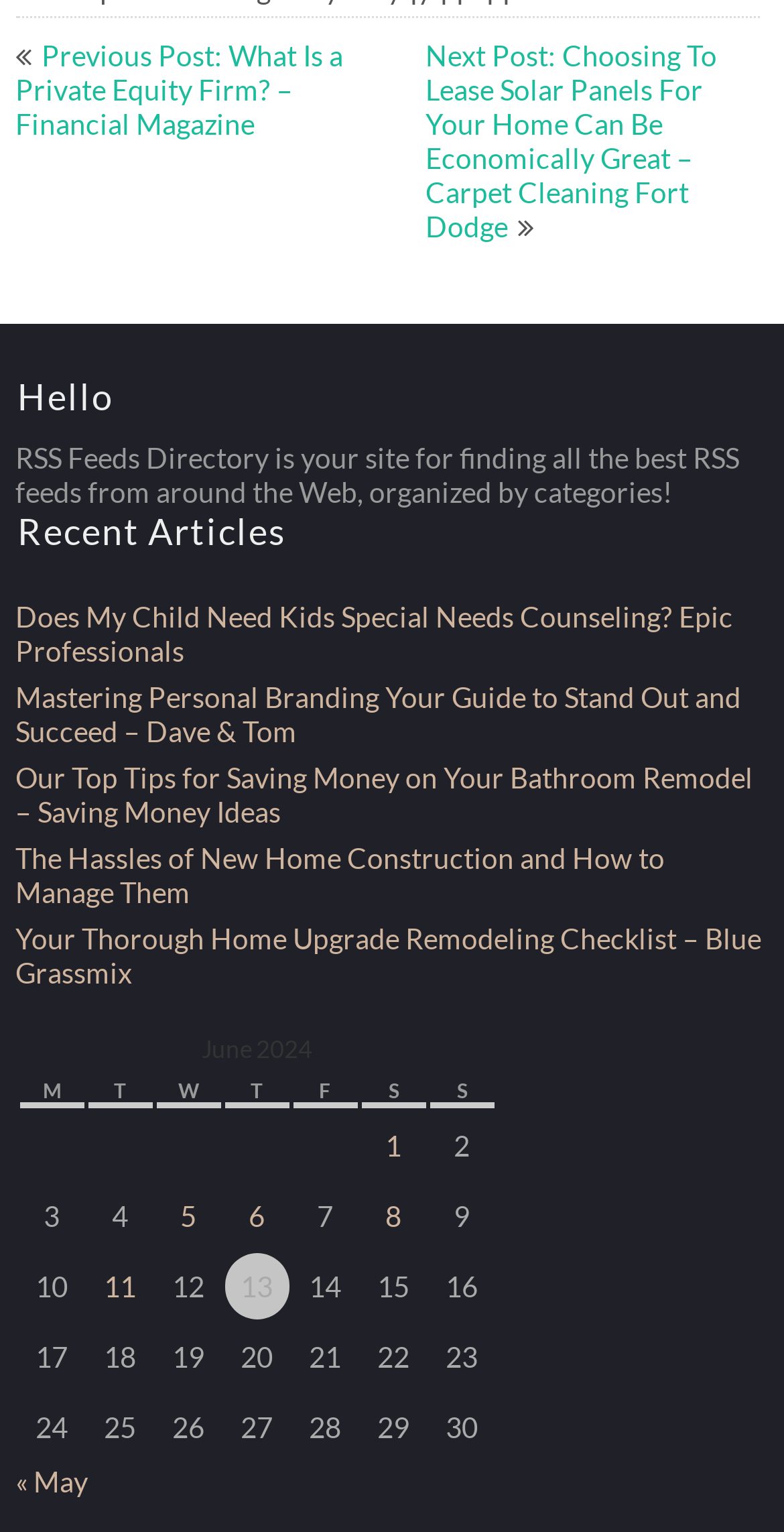Could you locate the bounding box coordinates for the section that should be clicked to accomplish this task: "Click on the 'Posts published on June 1, 2024' link".

[0.492, 0.737, 0.512, 0.759]